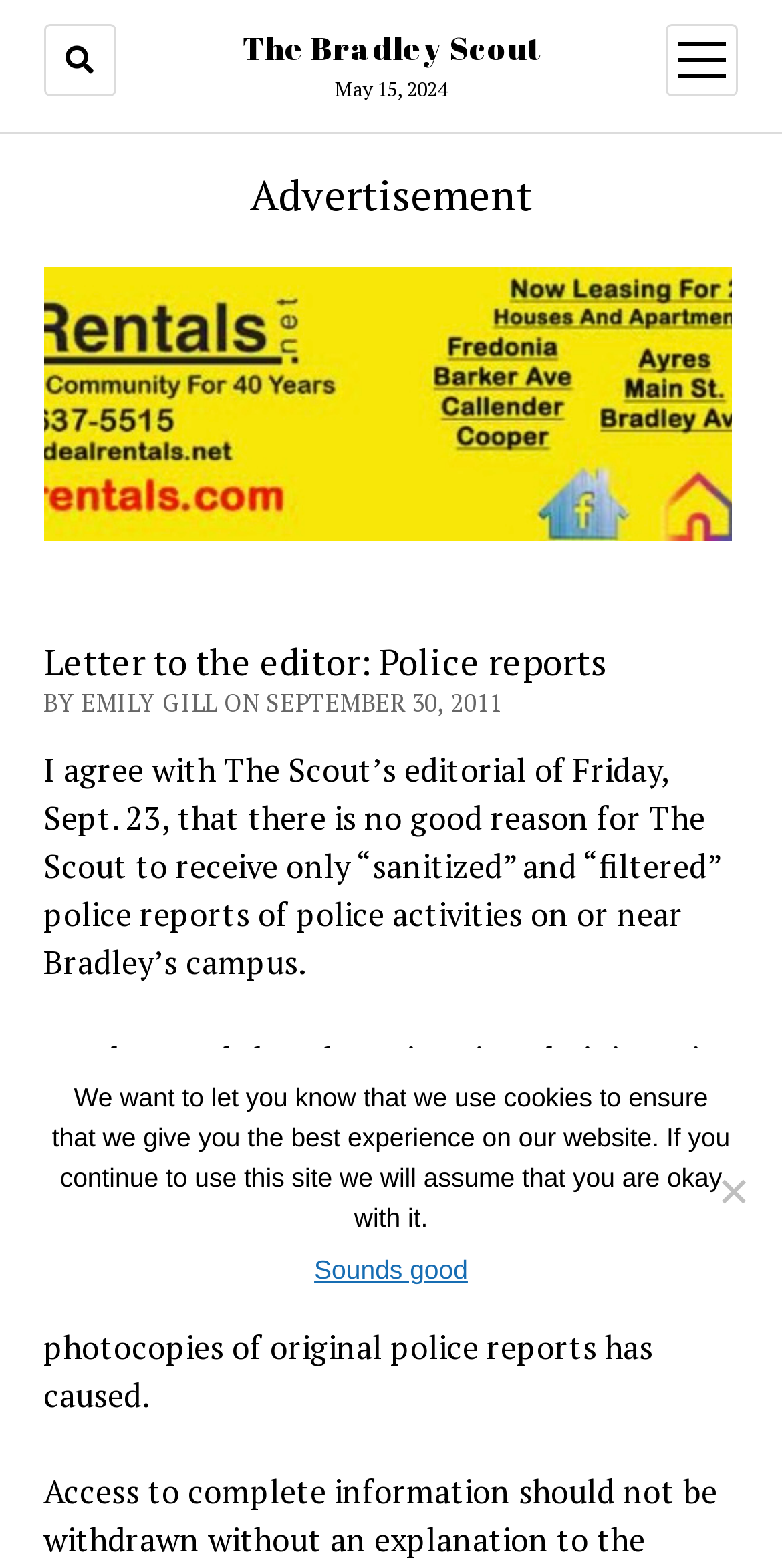Describe in detail what you see on the webpage.

The webpage is an article from The Bradley Scout, titled "Letter to the editor: Police reports". At the top left, there is a button with a hamburger icon, and next to it, a link to The Bradley Scout. The date "May 15, 2024" is displayed to the right of the link. On the top right, there is another button to open a menu, accompanied by a small image.

Below the top section, there is a large advertisement section that spans the entire width of the page. Within this section, there is a heading that reads "Advertisement", and an image with a link to "IMG_2153.jpg". The image is accompanied by a heading that reads "Letter to the editor: Police reports", and three paragraphs of text. The first paragraph is attributed to Emily Gill and dated September 30, 2011. The text expresses agreement with an editorial from The Scout, and argues that there is no good reason for The Scout to receive sanitized police reports. The second and third paragraphs continue the argument, discussing the university administration's desire to protect names and the potential problems with the former practice of accessing original police reports.

At the bottom of the page, there is a cookie notice dialog box that is not currently modal. The dialog box informs users that the website uses cookies to ensure the best experience, and provides options to agree or decline.